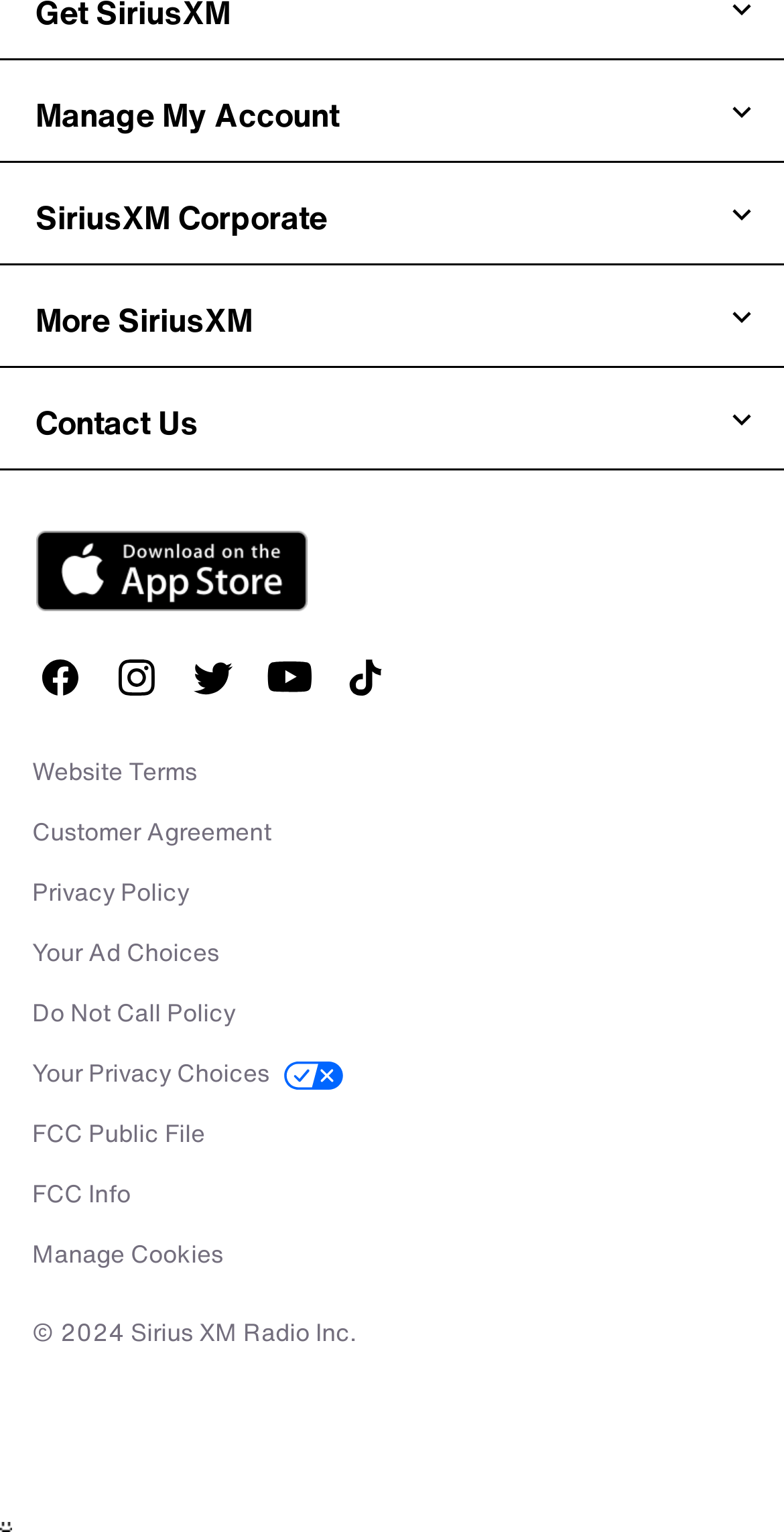Bounding box coordinates should be in the format (top-left x, top-left y, bottom-right x, bottom-right y) and all values should be floating point numbers between 0 and 1. Determine the bounding box coordinate for the UI element described as: Follow us on TikTok

[0.435, 0.416, 0.533, 0.468]